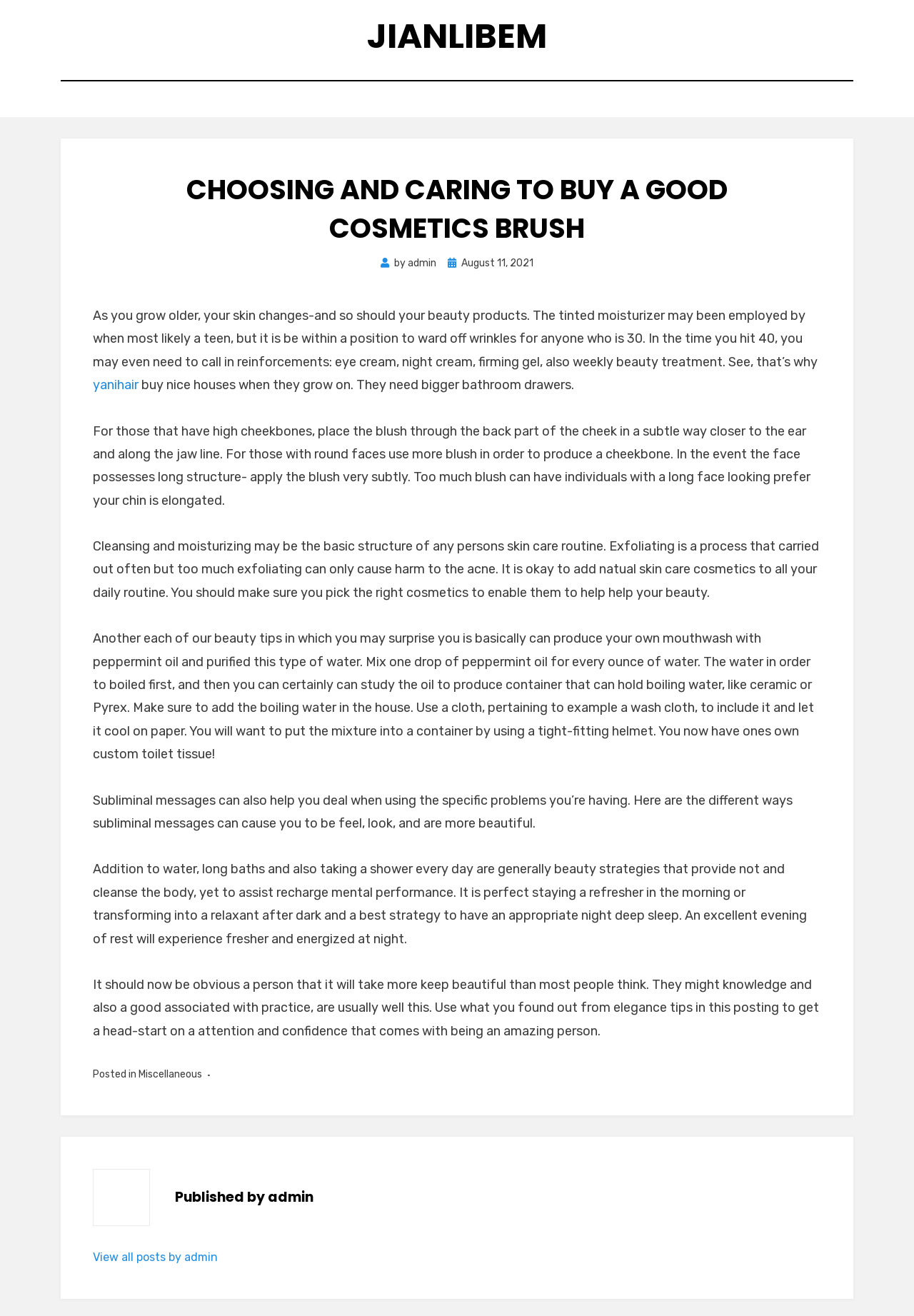Can you find and provide the title of the webpage?

CHOOSING AND CARING TO BUY A GOOD COSMETICS BRUSH